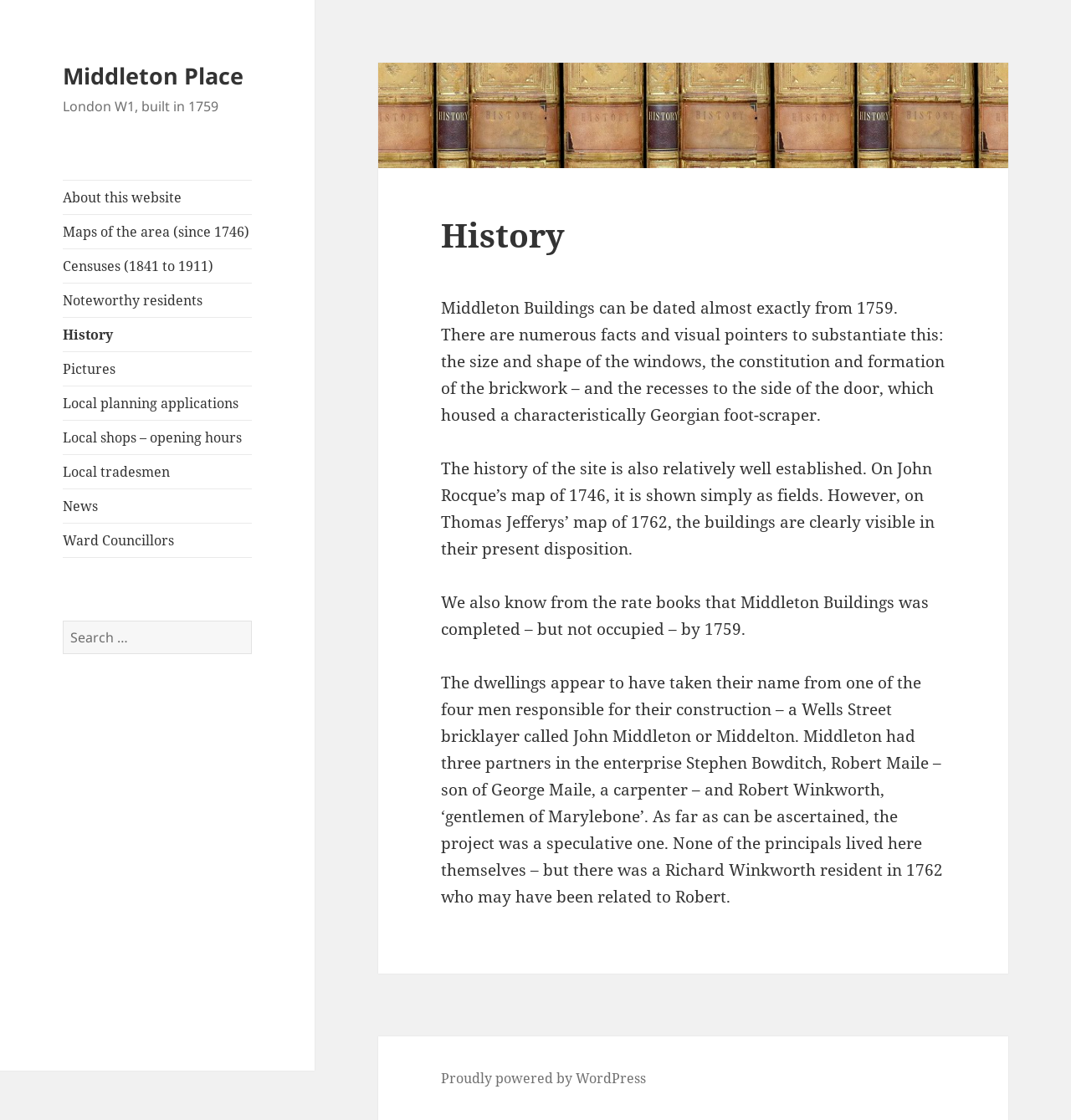Show me the bounding box coordinates of the clickable region to achieve the task as per the instruction: "View post about HHC Gummies".

None